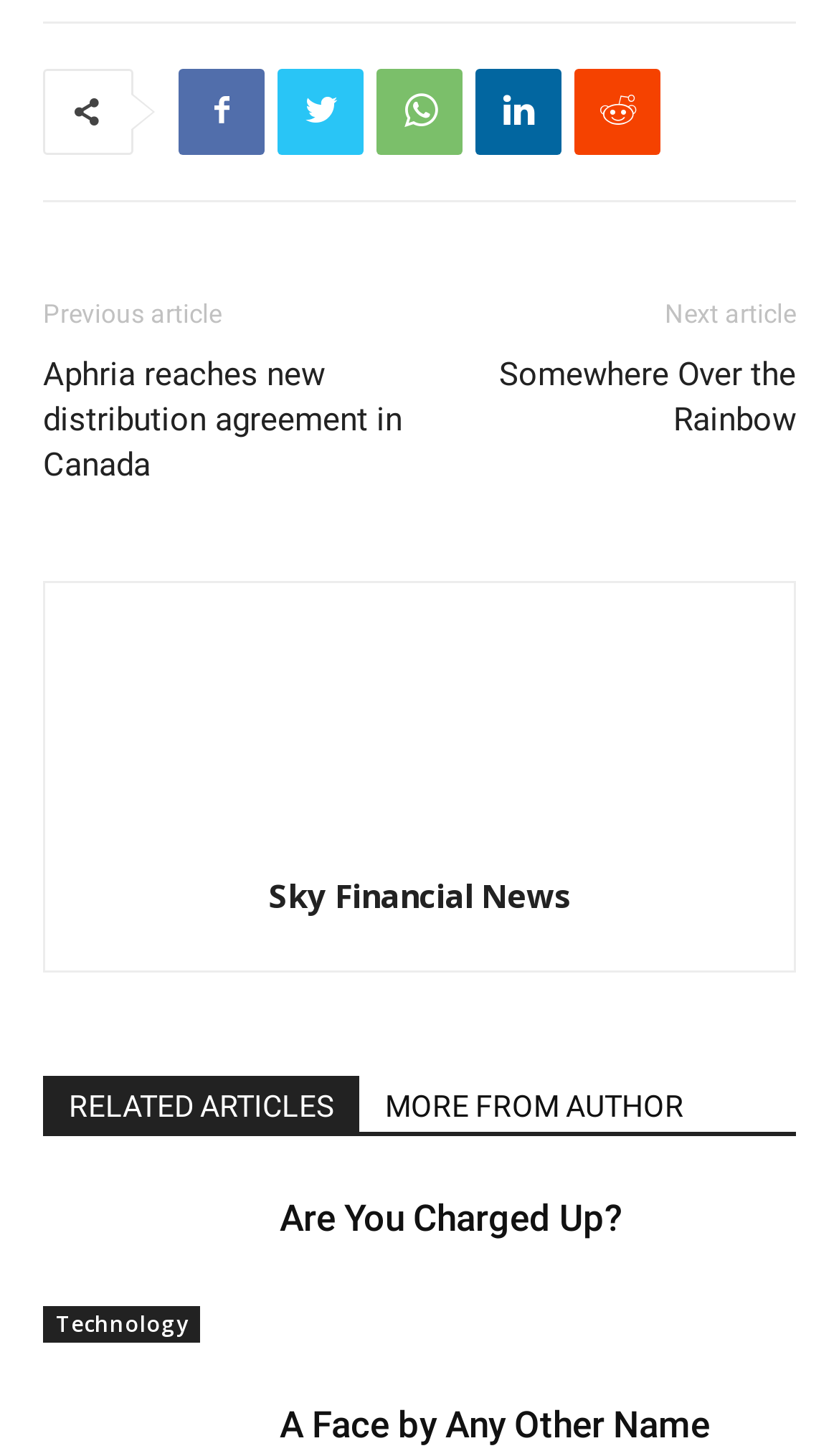Identify the bounding box coordinates for the element that needs to be clicked to fulfill this instruction: "Read the article 'Aphria reaches new distribution agreement in Canada'". Provide the coordinates in the format of four float numbers between 0 and 1: [left, top, right, bottom].

[0.051, 0.242, 0.5, 0.335]